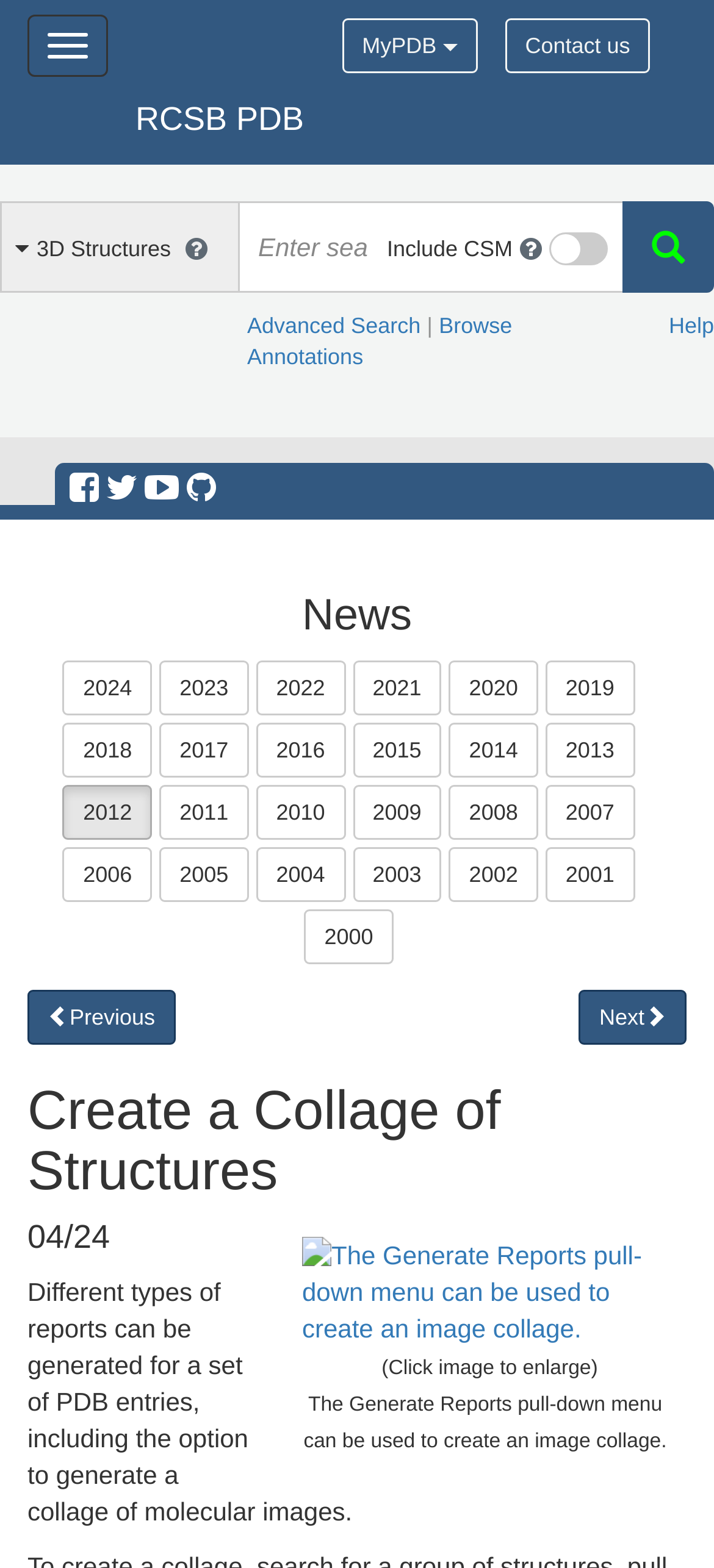Locate the bounding box coordinates of the clickable region to complete the following instruction: "Search for 3D structures."

[0.333, 0.128, 0.542, 0.187]